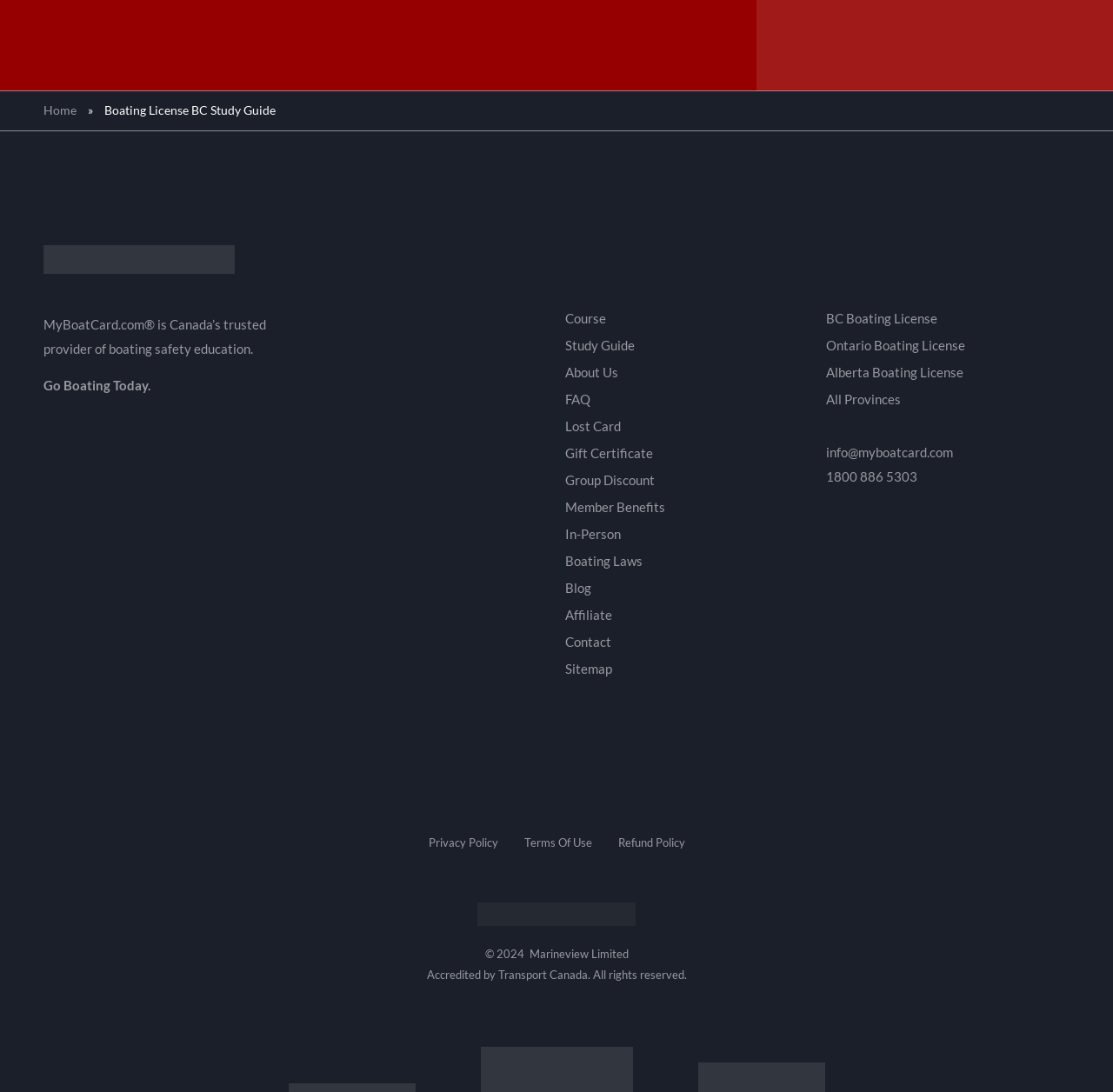Pinpoint the bounding box coordinates of the element that must be clicked to accomplish the following instruction: "Click on the 'Home' link". The coordinates should be in the format of four float numbers between 0 and 1, i.e., [left, top, right, bottom].

[0.031, 0.095, 0.077, 0.108]